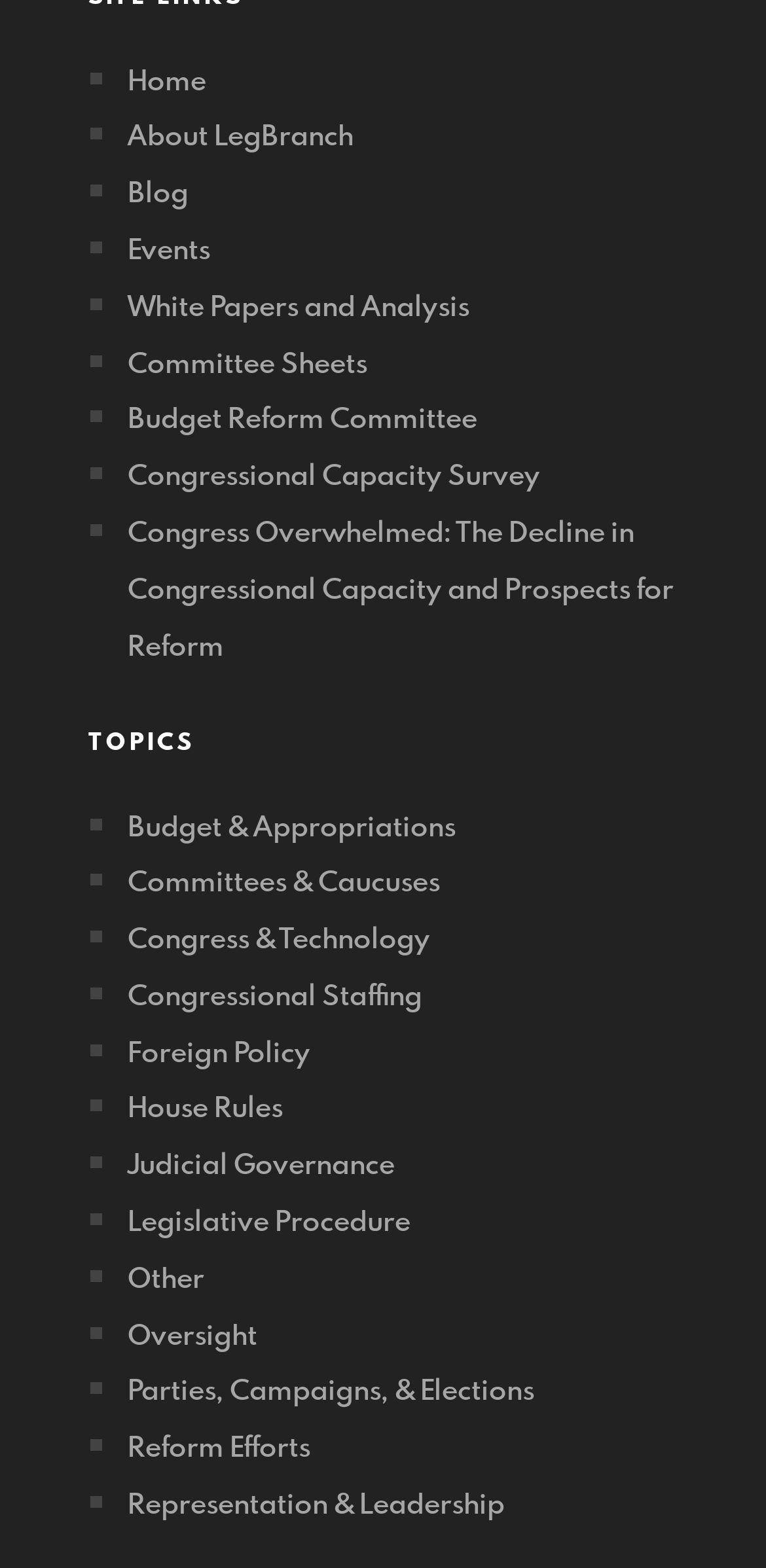Answer the following query concisely with a single word or phrase:
What is the topic category after 'Committees & Caucuses'?

Congress & Technology